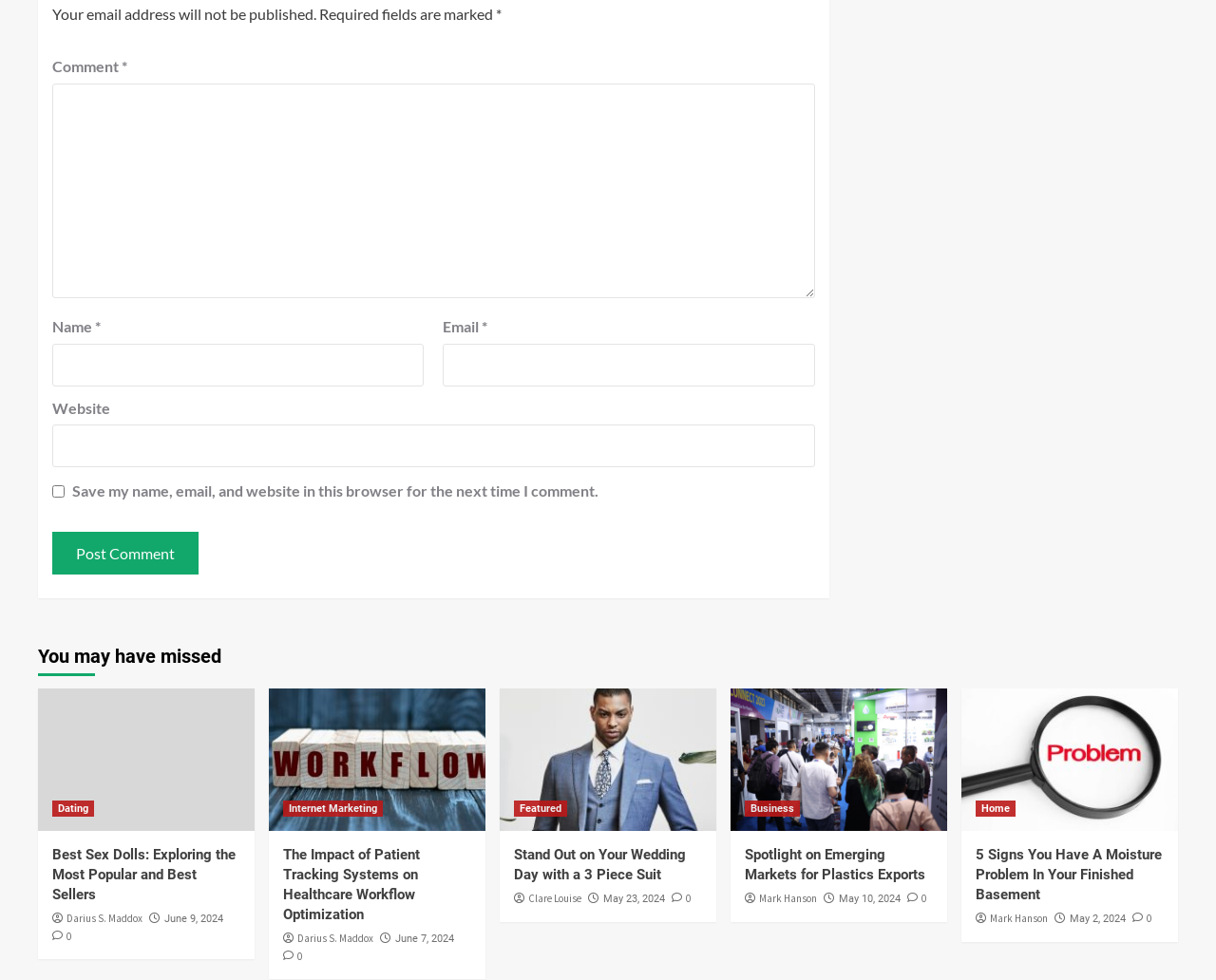Please identify the bounding box coordinates of the element's region that I should click in order to complete the following instruction: "Enter your comment". The bounding box coordinates consist of four float numbers between 0 and 1, i.e., [left, top, right, bottom].

[0.043, 0.085, 0.67, 0.305]